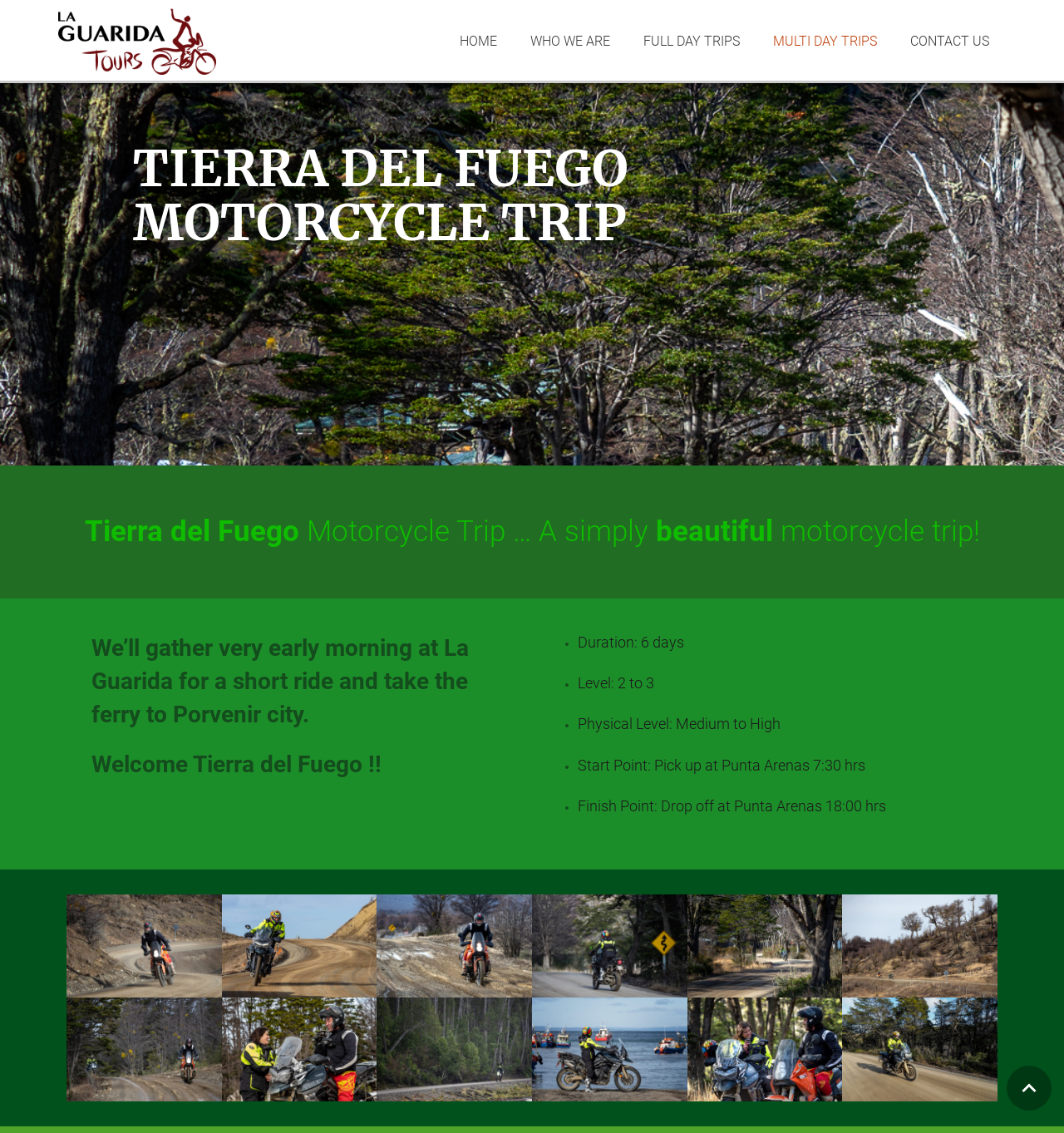Respond to the question below with a single word or phrase: What is the physical level required for the trip?

Medium to High